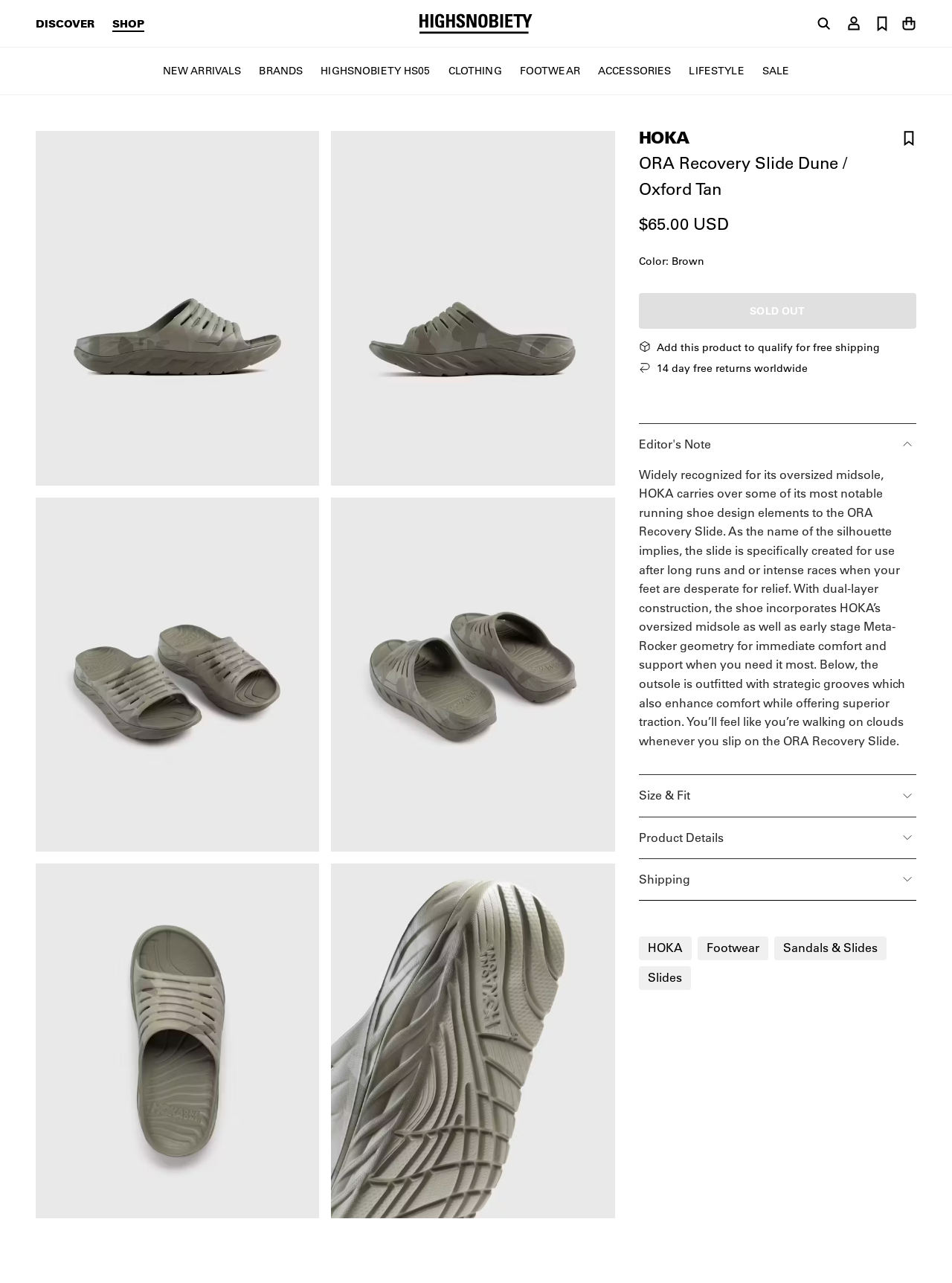Using the description "What's New?", predict the bounding box of the relevant HTML element.

None